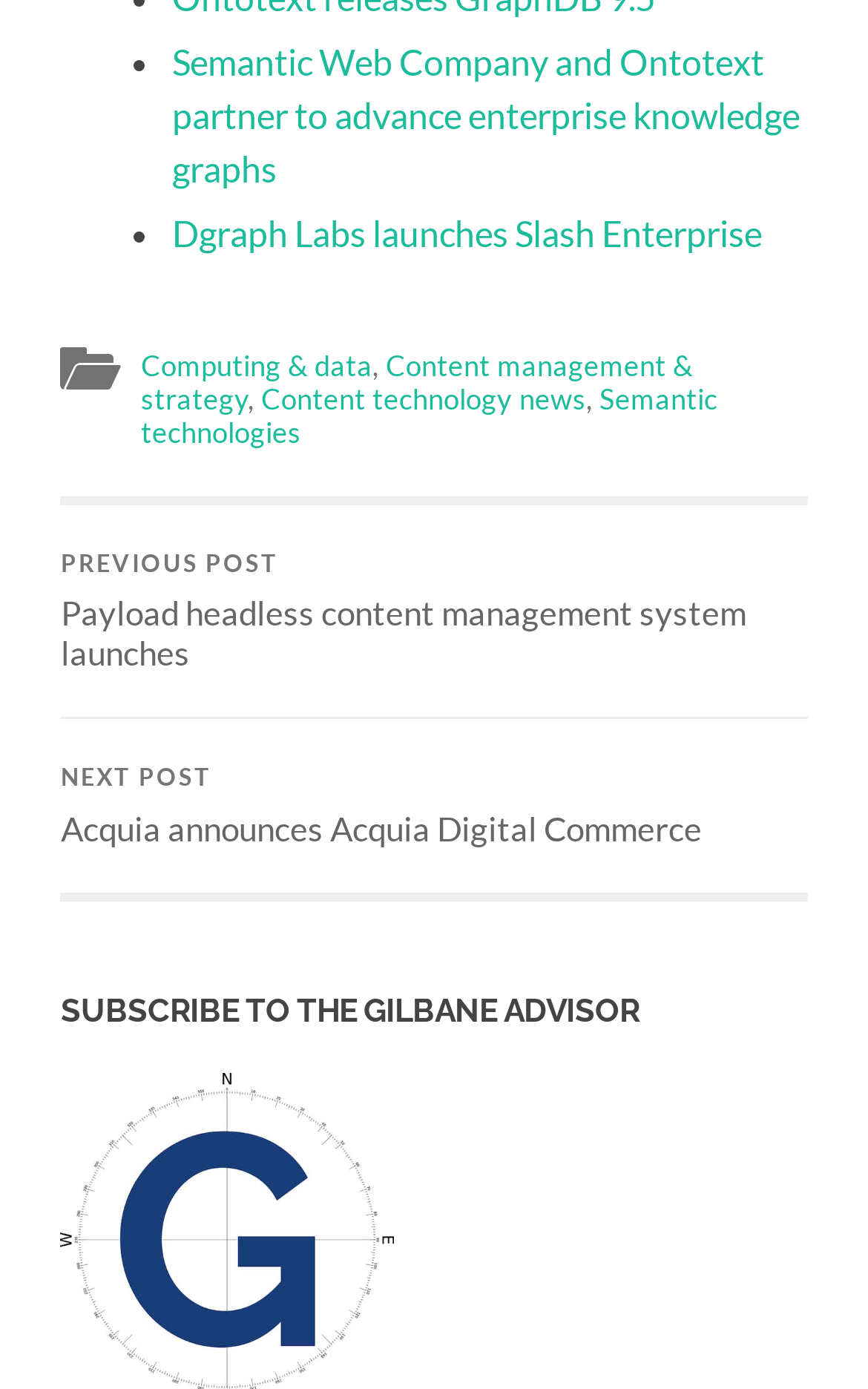Please determine the bounding box coordinates of the section I need to click to accomplish this instruction: "check out South Asian Free Media project".

None